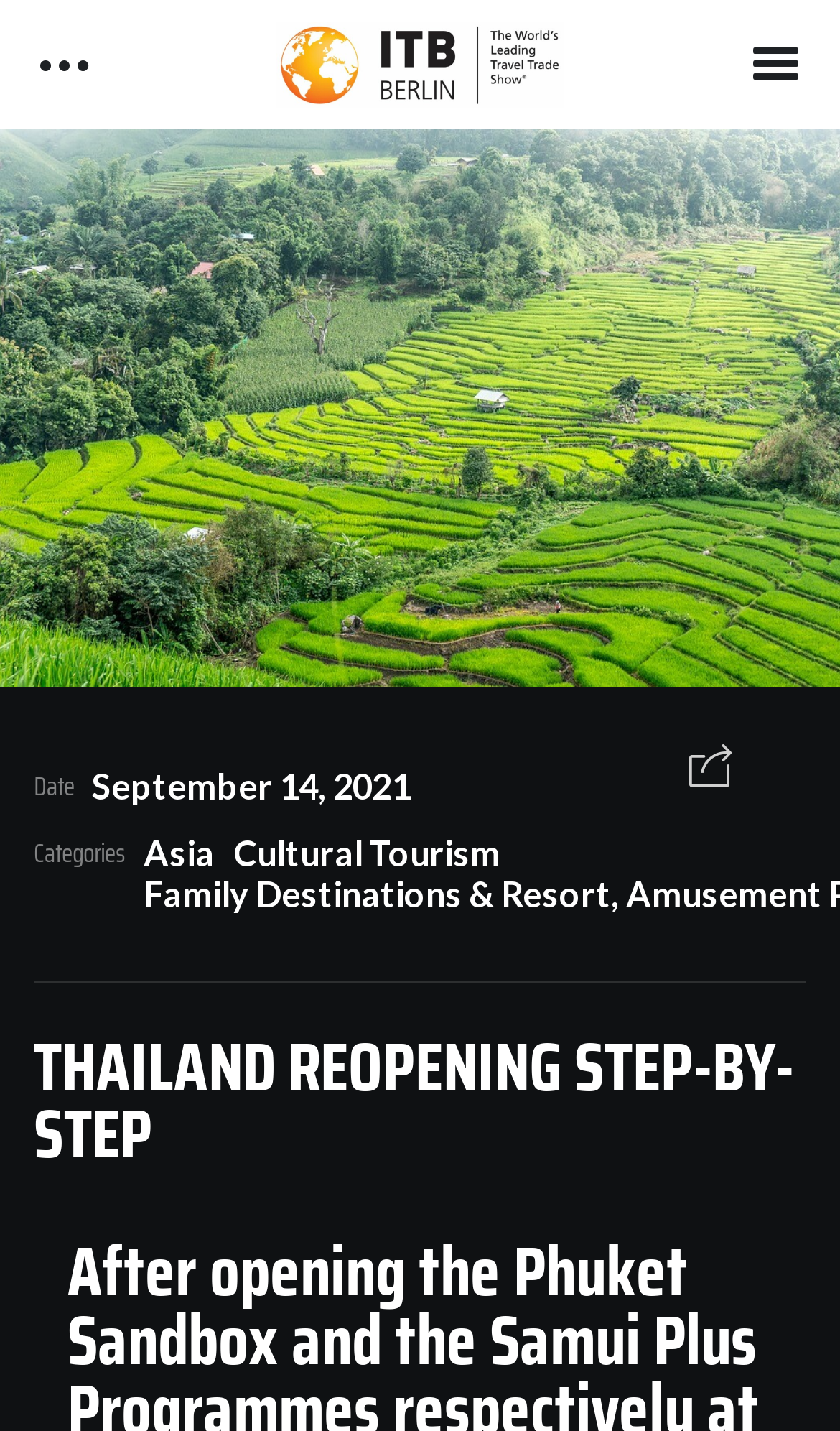Analyze the image and answer the question with as much detail as possible: 
What is the category of the article?

I found the categories of the article by looking at the link elements located below the 'Categories' static text element. The two categories are 'Asia' and 'Cultural Tourism'.